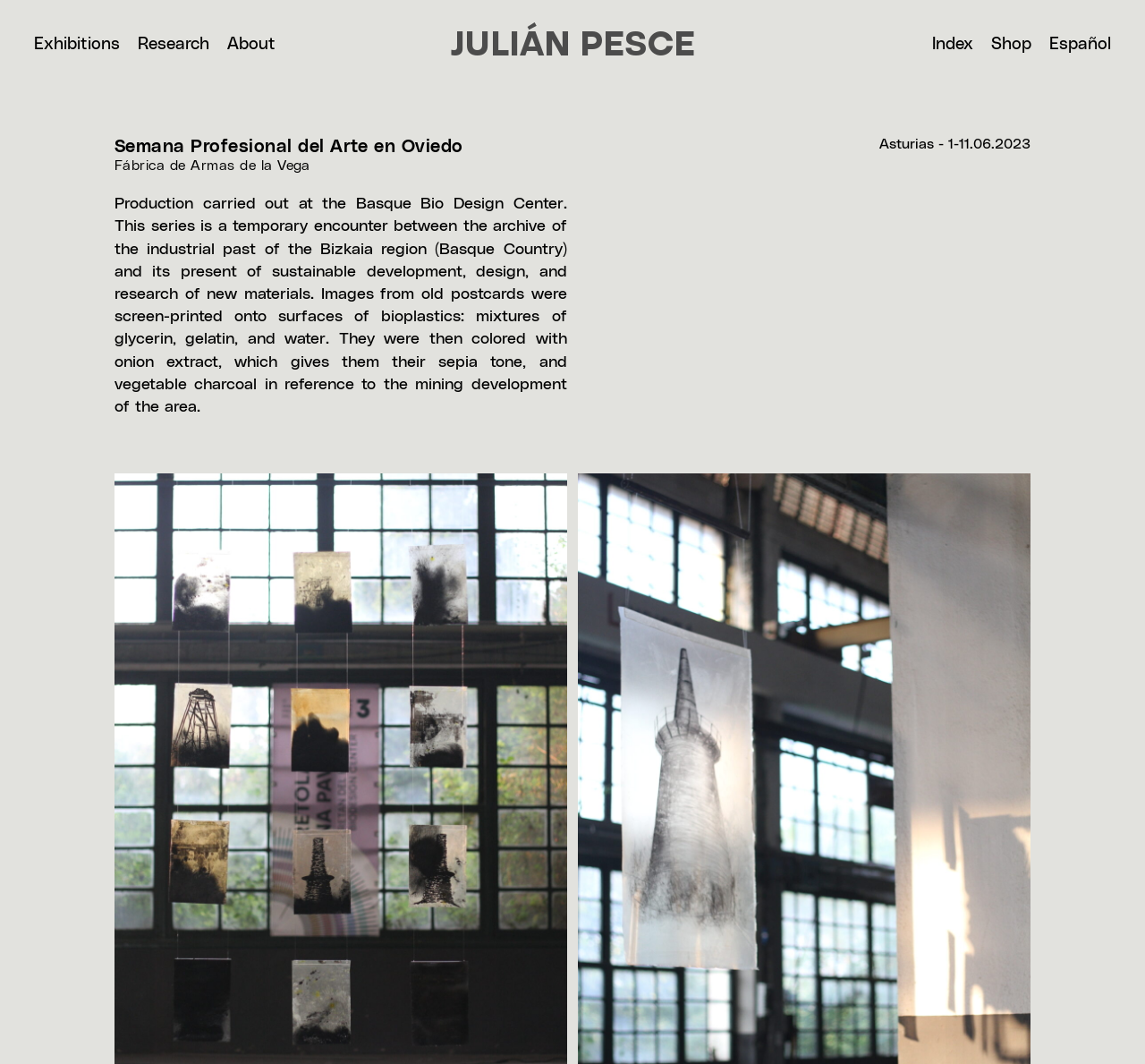Based on the element description: "Español", identify the bounding box coordinates for this UI element. The coordinates must be four float numbers between 0 and 1, listed as [left, top, right, bottom].

[0.916, 0.031, 0.97, 0.05]